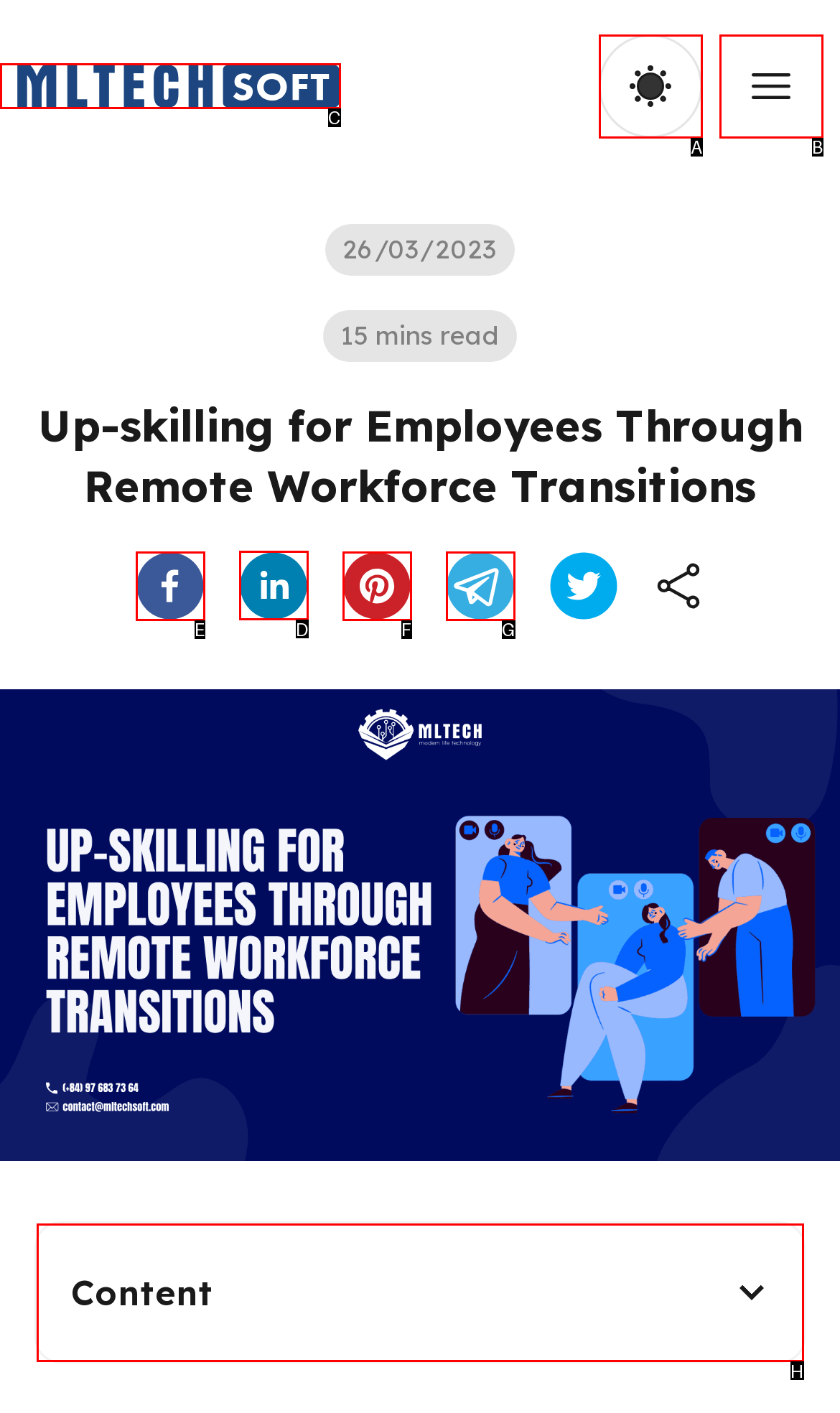Identify the HTML element to click to fulfill this task: Click the linkedin button
Answer with the letter from the given choices.

D